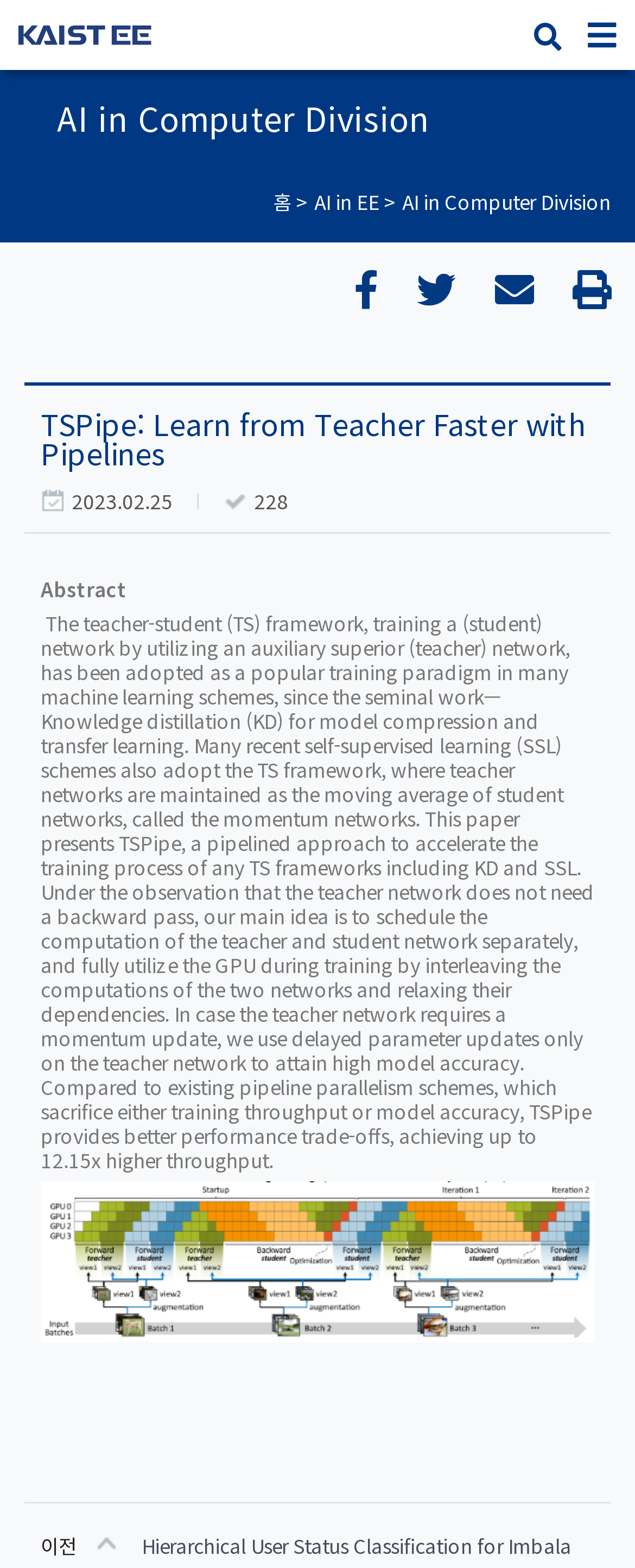Identify the bounding box coordinates for the UI element that matches this description: "AI in EE".

[0.495, 0.119, 0.597, 0.137]